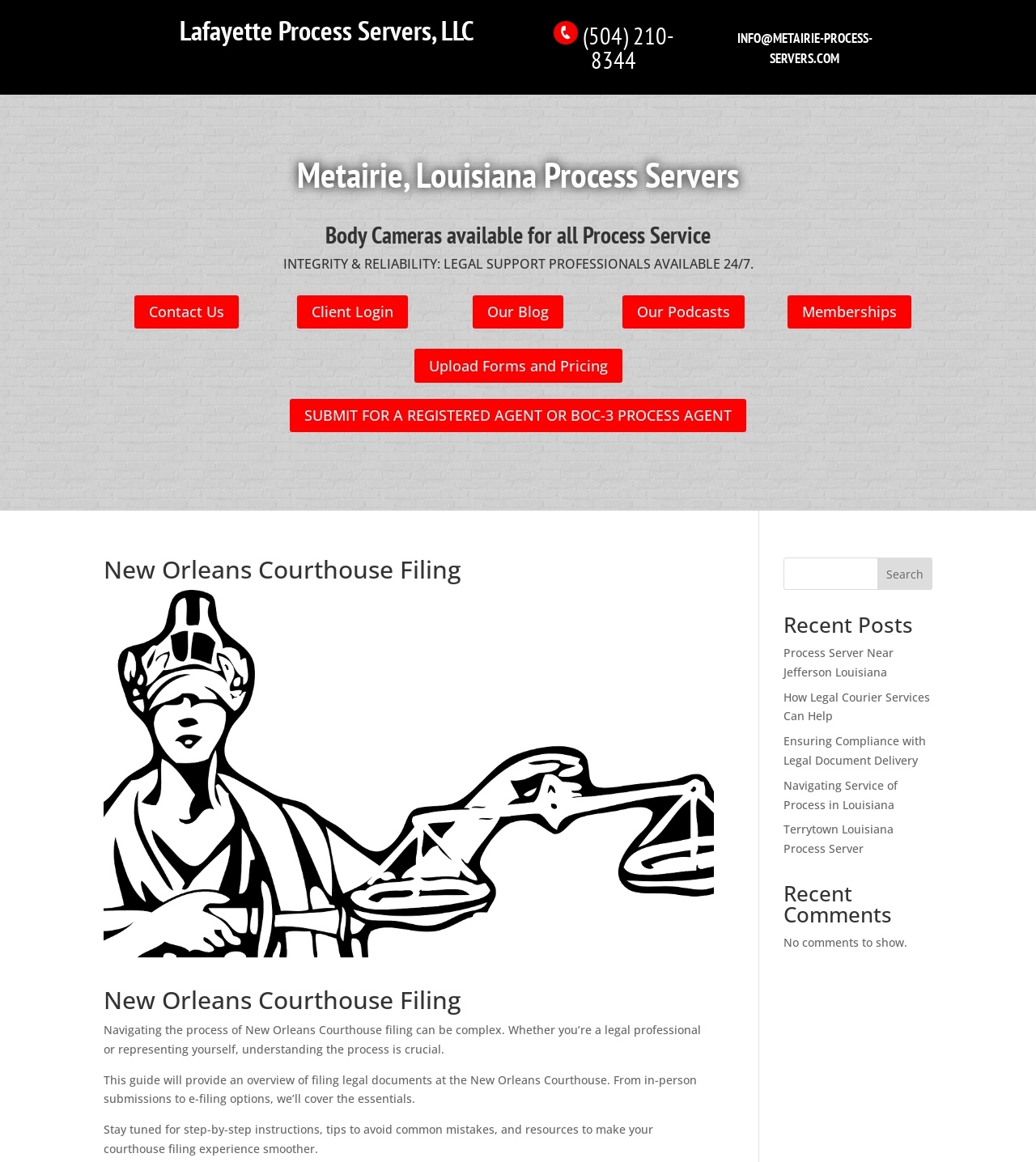Using the information from the screenshot, answer the following question thoroughly:
What is the company name?

The company name can be found in the top-left corner of the webpage, where it is written as a link 'Lafayette Process Servers, LLC' with bounding box coordinates [0.173, 0.01, 0.458, 0.041].